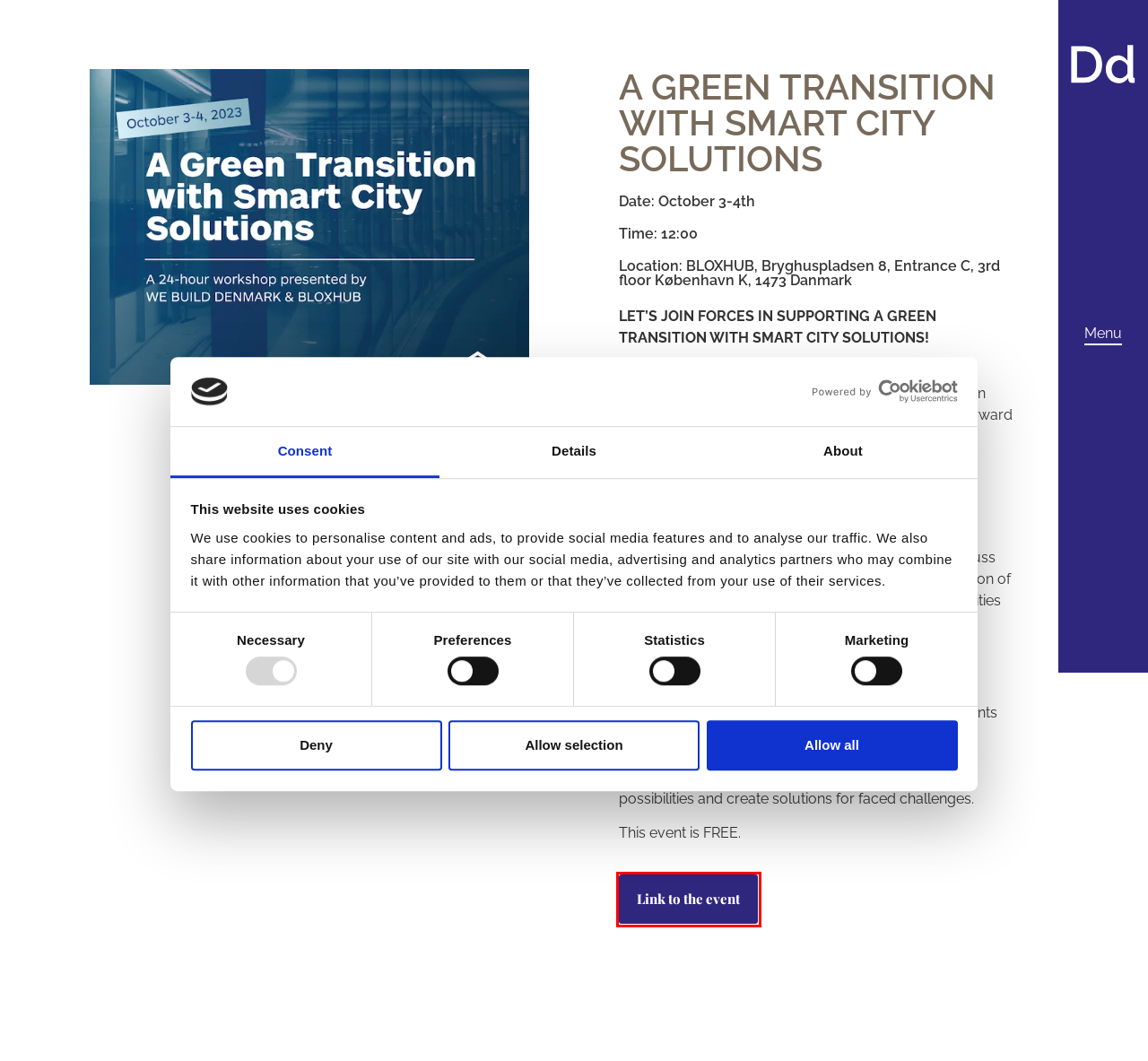Given a webpage screenshot featuring a red rectangle around a UI element, please determine the best description for the new webpage that appears after the element within the bounding box is clicked. The options are:
A. Morning format: Meet Designer Helle Mardahl - Design denmark
B. We celebrate the difference design can make - Danish Design Award
C. The New Design Buyer’s Guide
D. AI’s Innovation Potential in the Lifestyle Industry - Design denmark
E. Become a member - Design denmark
F. A Green Transition with Smart City Solutions - BLOXHUB
G. Cookie Consent Solution by Cookiebot™ | Start Your Free Trial
H. Services - Design denmark

F